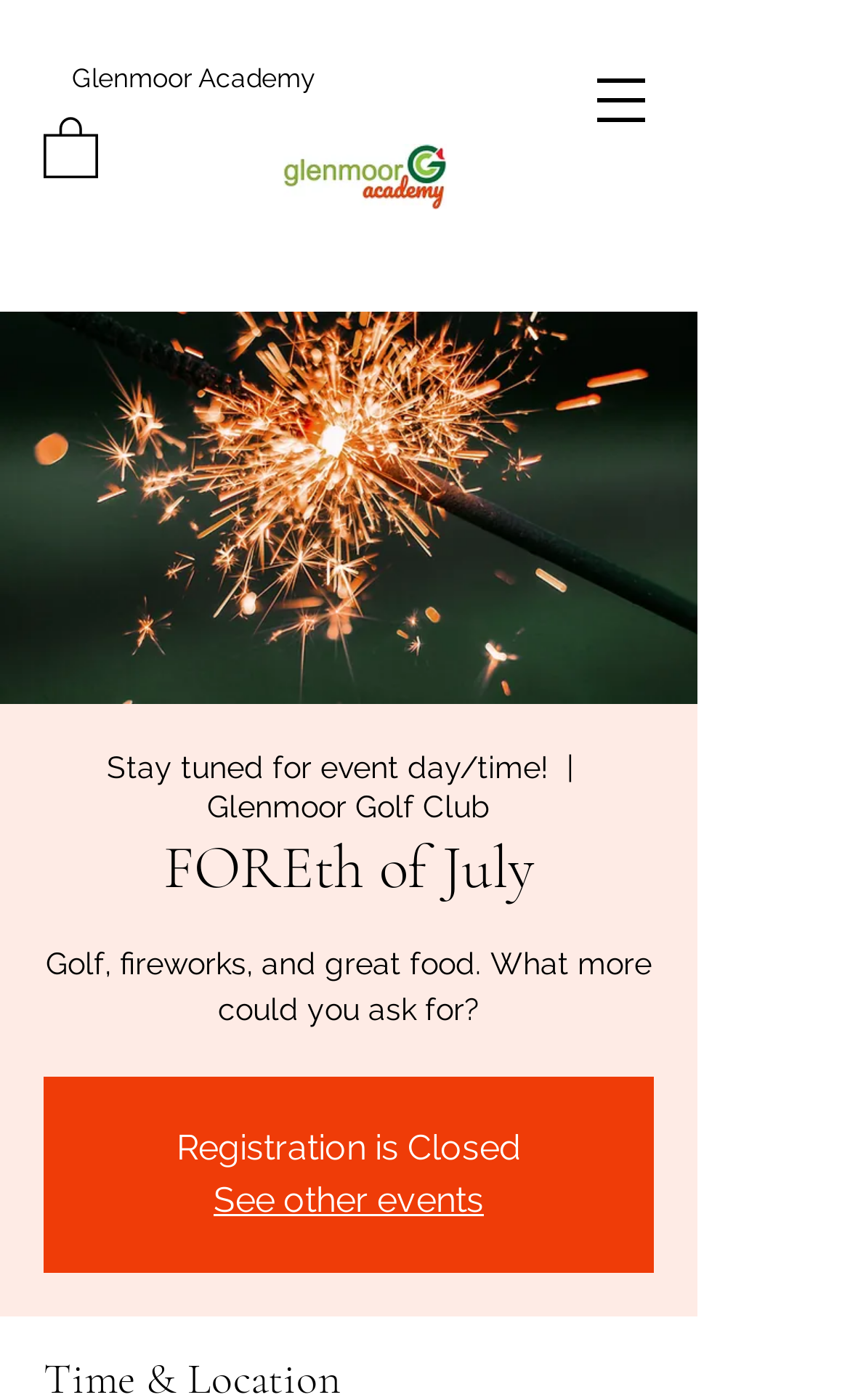Give a one-word or short phrase answer to this question: 
Is registration open for the event?

No